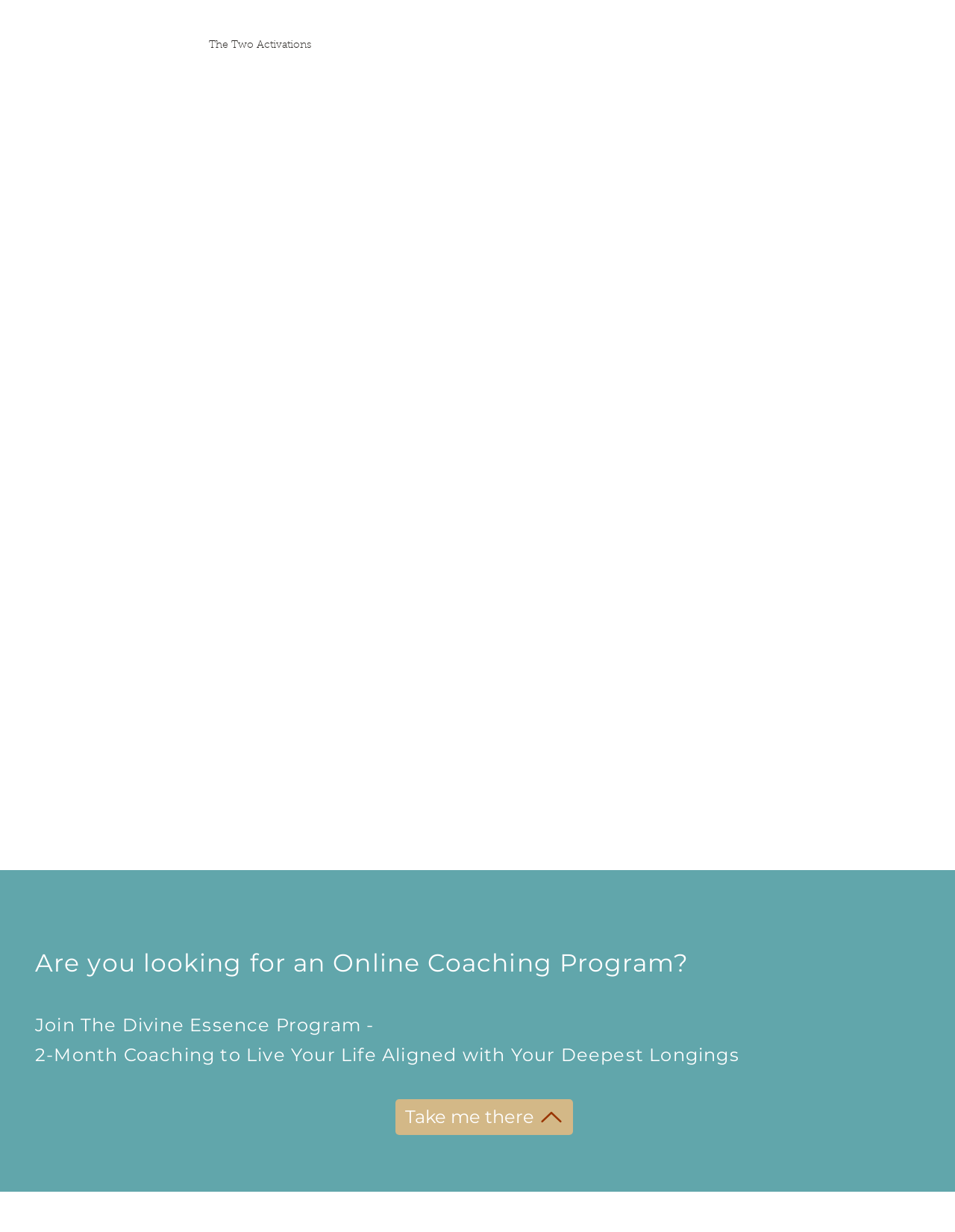Using the provided element description, identify the bounding box coordinates as (top-left x, top-left y, bottom-right x, bottom-right y). Ensure all values are between 0 and 1. Description: April 2024

None